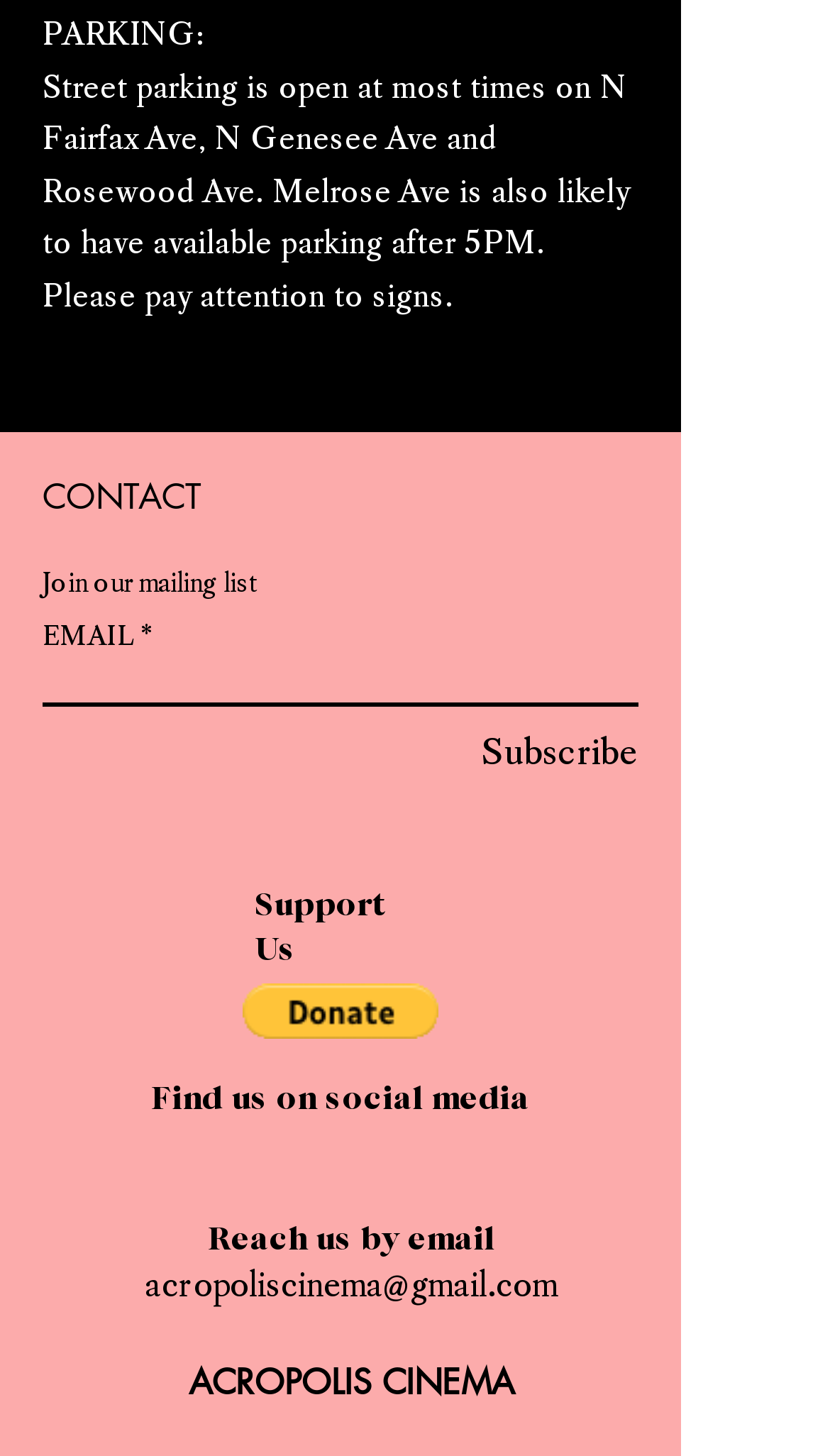Respond to the question below with a single word or phrase:
What is the recommended parking area?

N Fairfax Ave, N Genesee Ave and Rosewood Ave